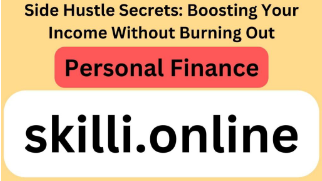Respond with a single word or phrase for the following question: 
What category is highlighted in bold red text?

Personal Finance